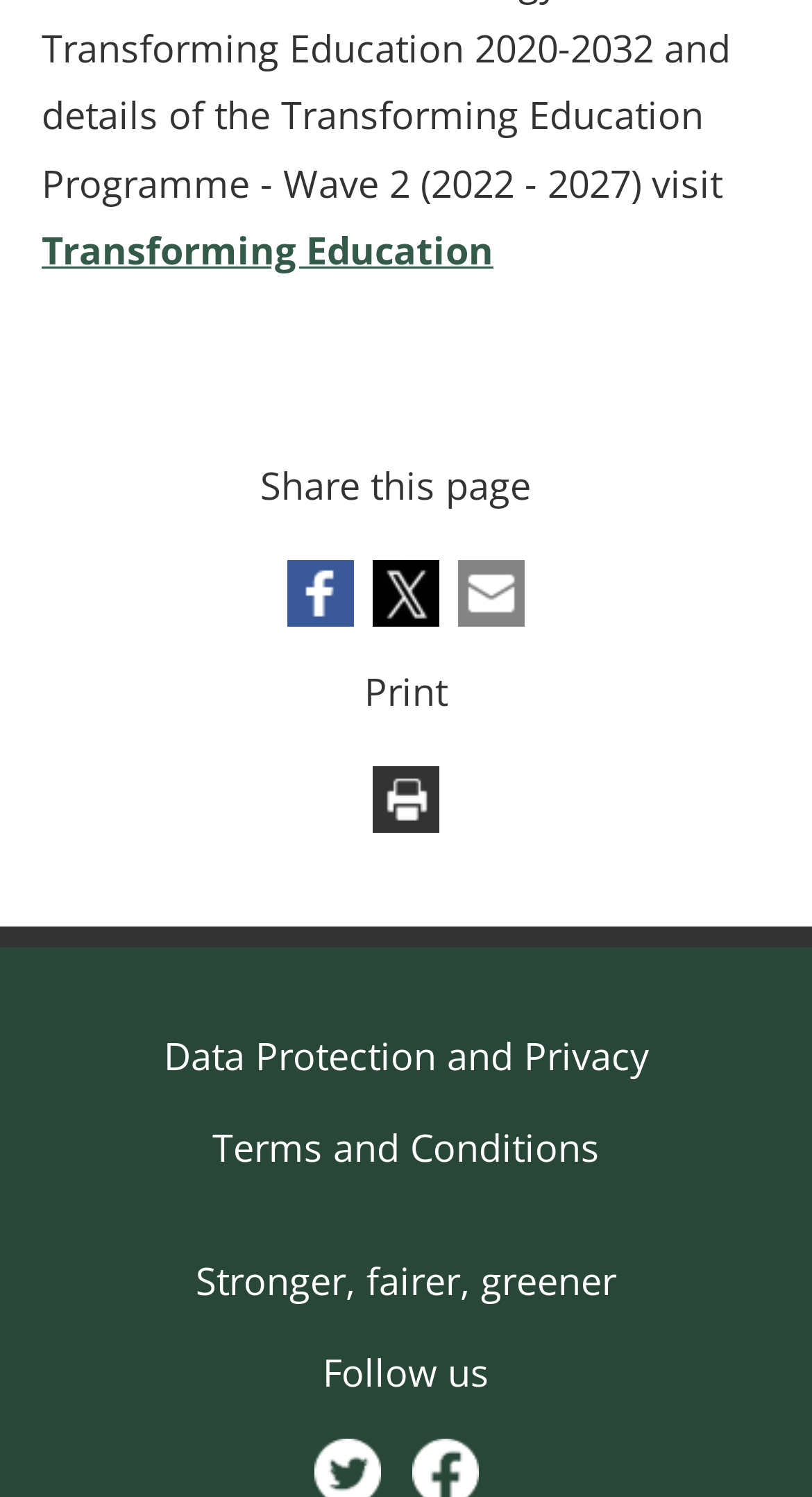What are the two links at the bottom?
Please provide a single word or phrase as your answer based on the image.

Data Protection and Terms